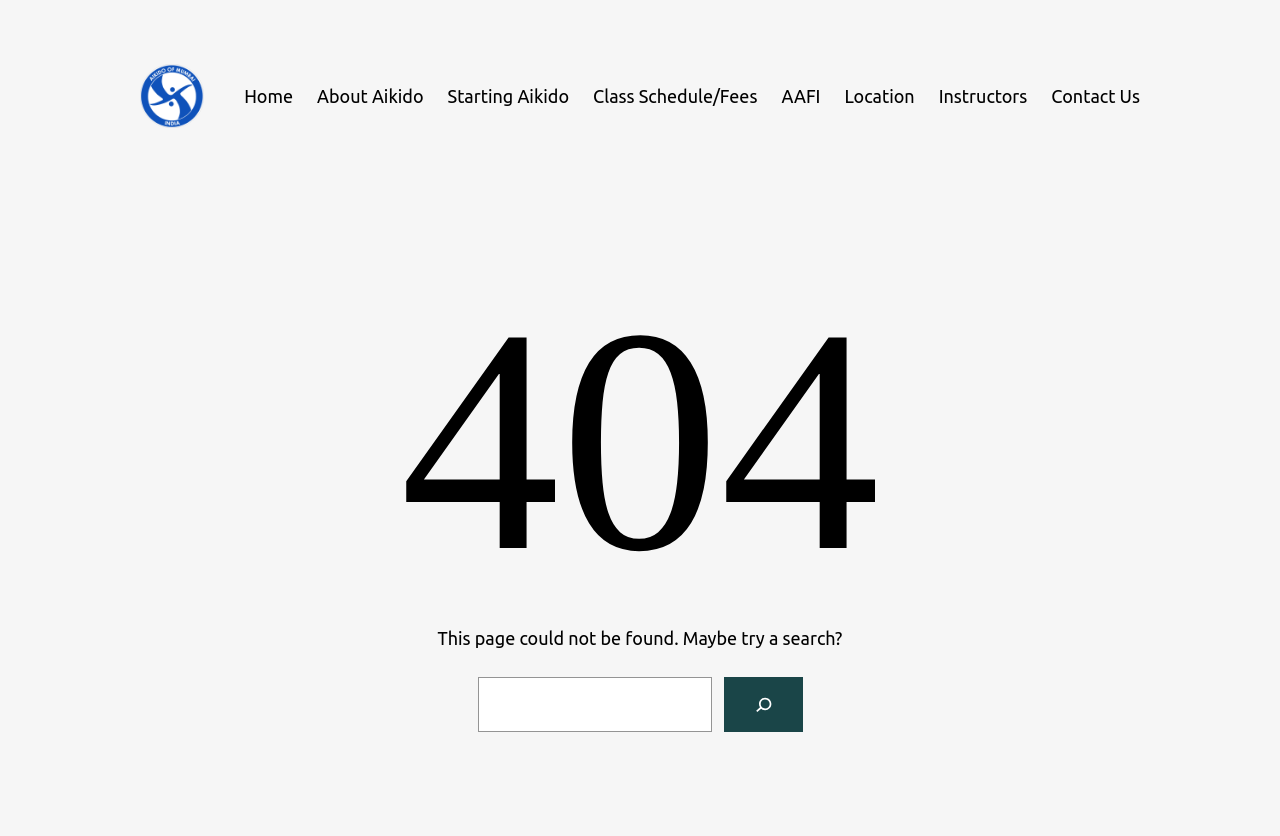What can be done on this page?
Please respond to the question with a detailed and thorough explanation.

The only action that can be performed on this page is to search for something, as indicated by the search box and button below the '404' heading.